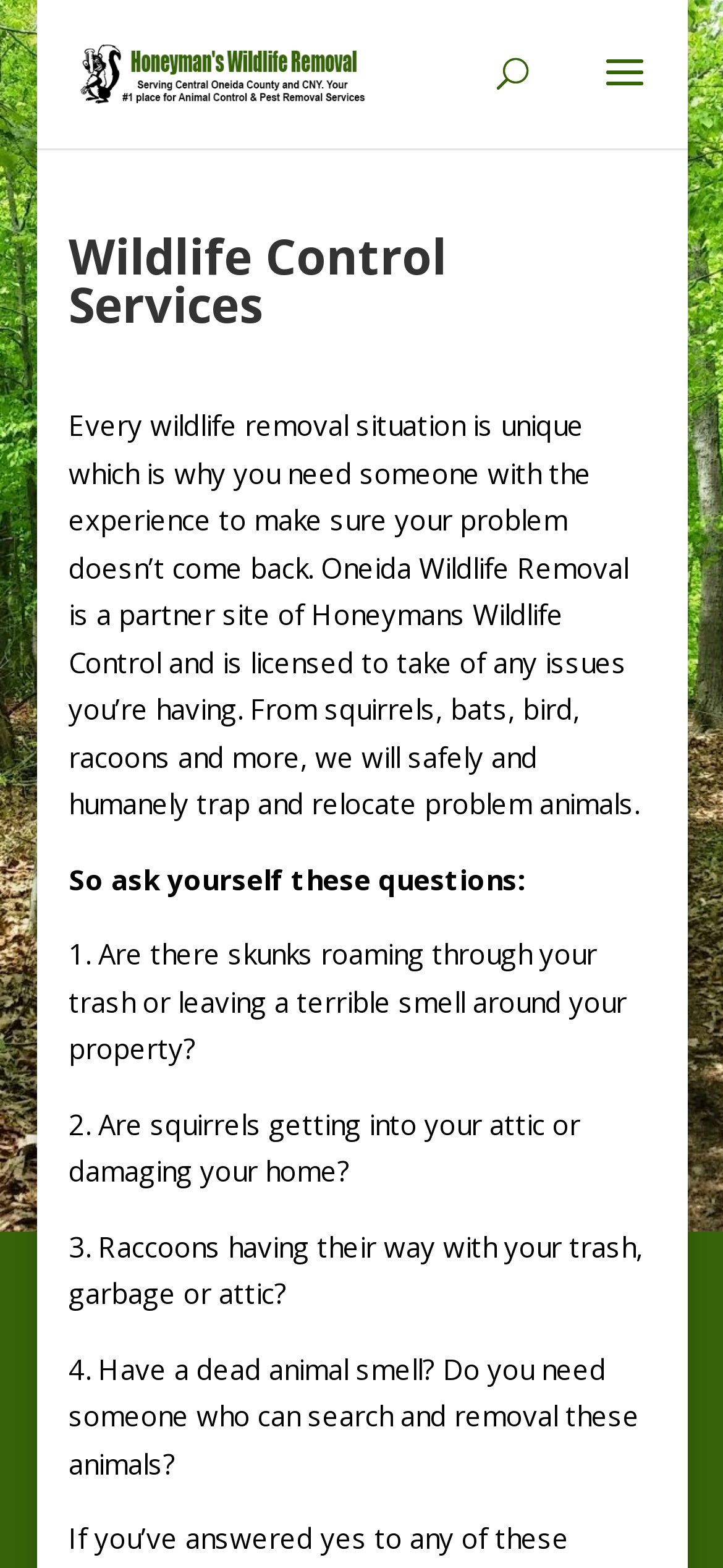Provide a brief response to the question using a single word or phrase: 
What is the purpose of the questions listed on the website?

To identify wildlife removal needs